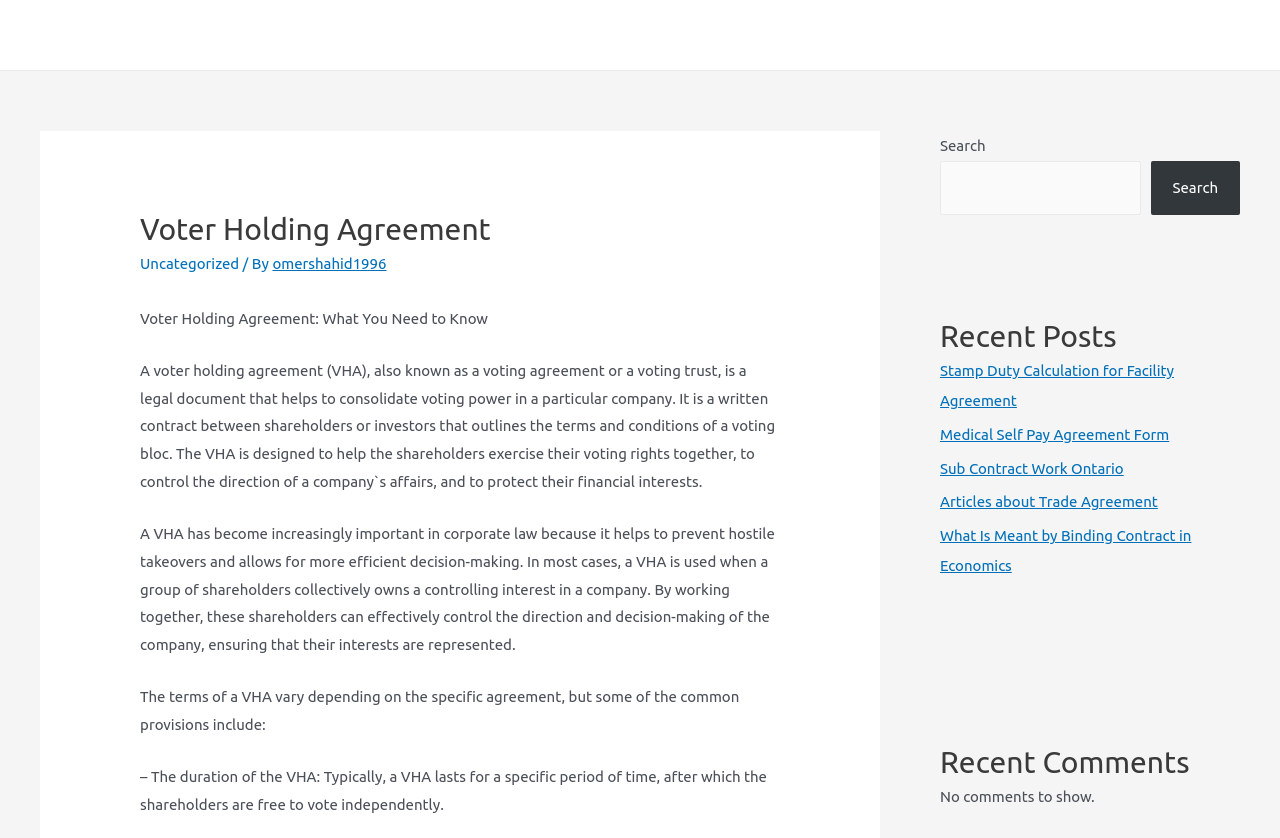Determine the coordinates of the bounding box for the clickable area needed to execute this instruction: "Click on the link 'Medical Self Pay Agreement Form'".

[0.734, 0.508, 0.913, 0.528]